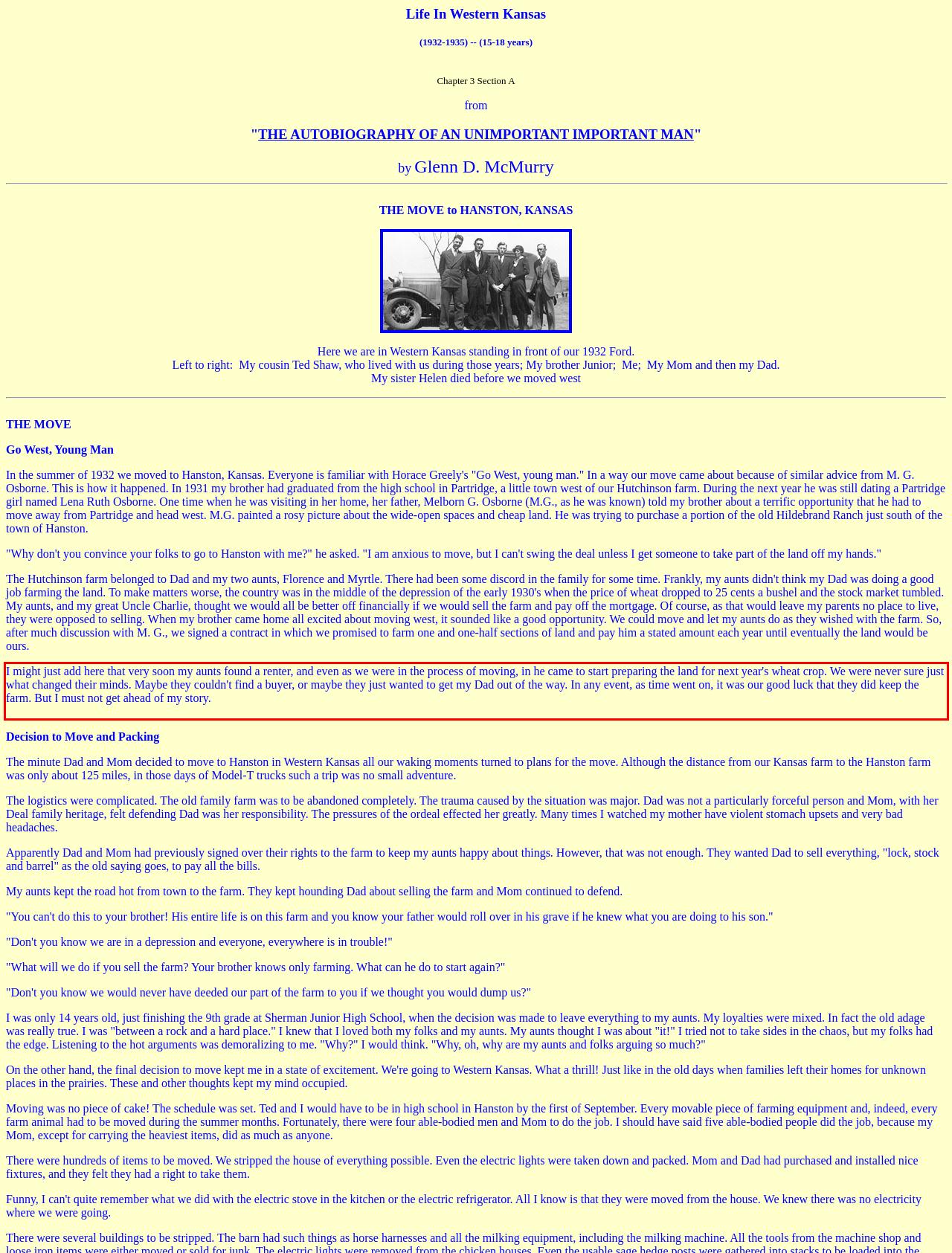You have a webpage screenshot with a red rectangle surrounding a UI element. Extract the text content from within this red bounding box.

I might just add here that very soon my aunts found a renter, and even as we were in the process of moving, in he came to start preparing the land for next year's wheat crop. We were never sure just what changed their minds. Maybe they couldn't find a buyer, or maybe they just wanted to get my Dad out of the way. In any event, as time went on, it was our good luck that they did keep the farm. But I must not get ahead of my story.